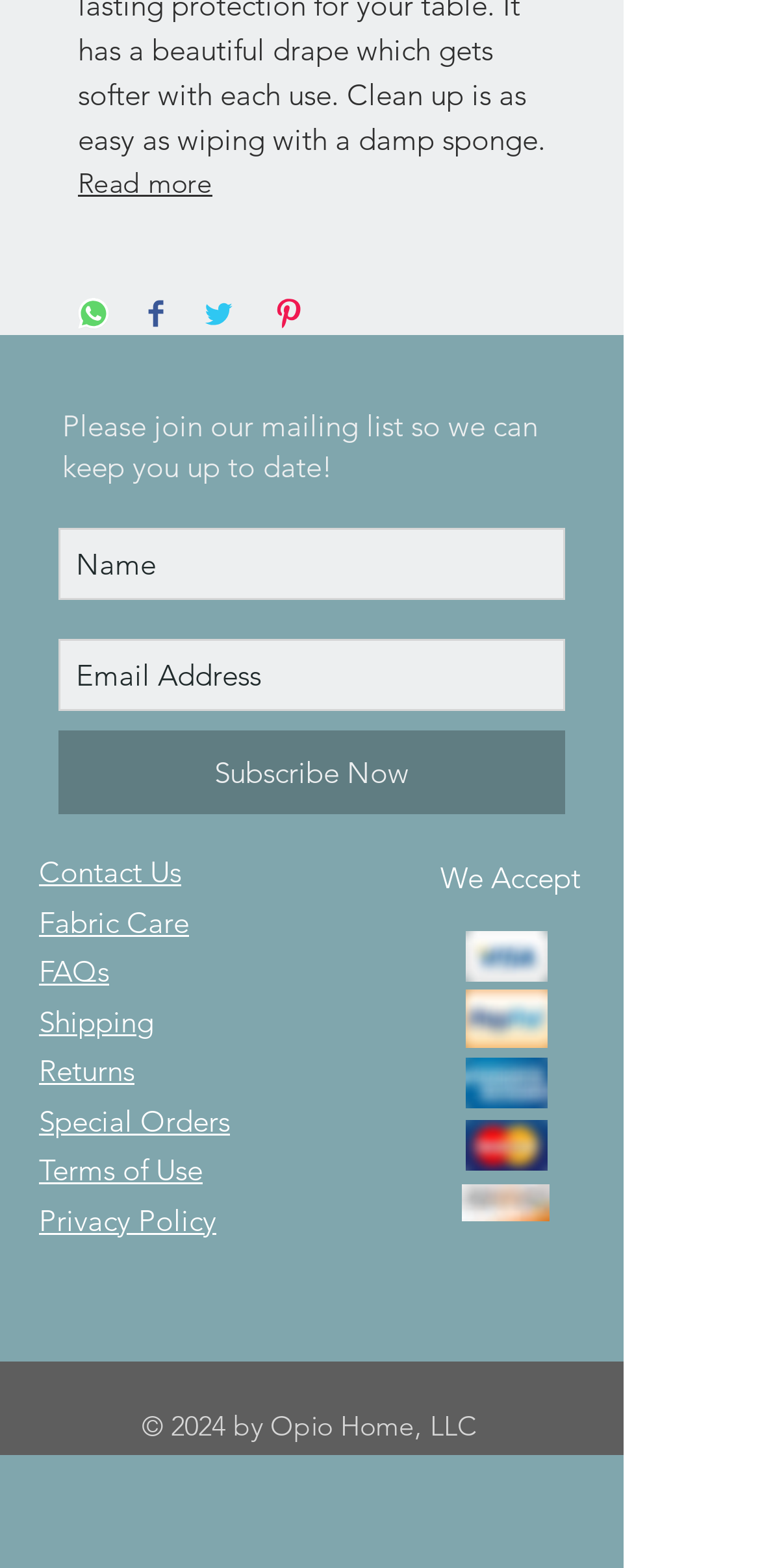Locate the bounding box coordinates of the clickable area to execute the instruction: "View sizing guide". Provide the coordinates as four float numbers between 0 and 1, represented as [left, top, right, bottom].

[0.482, 0.277, 0.685, 0.3]